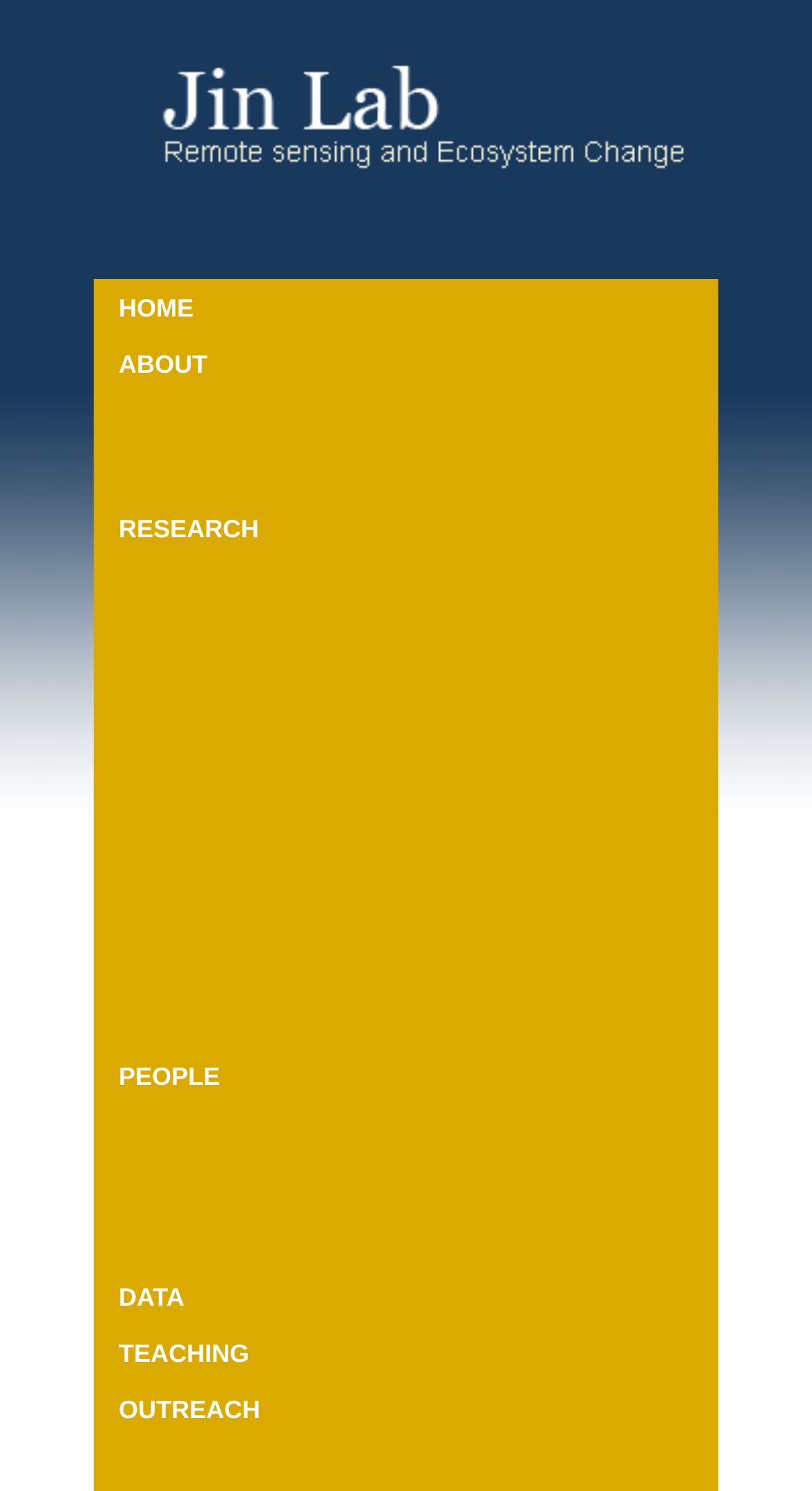What is the position of the RESEARCH link?
Provide a short answer using one word or a brief phrase based on the image.

Third from the top